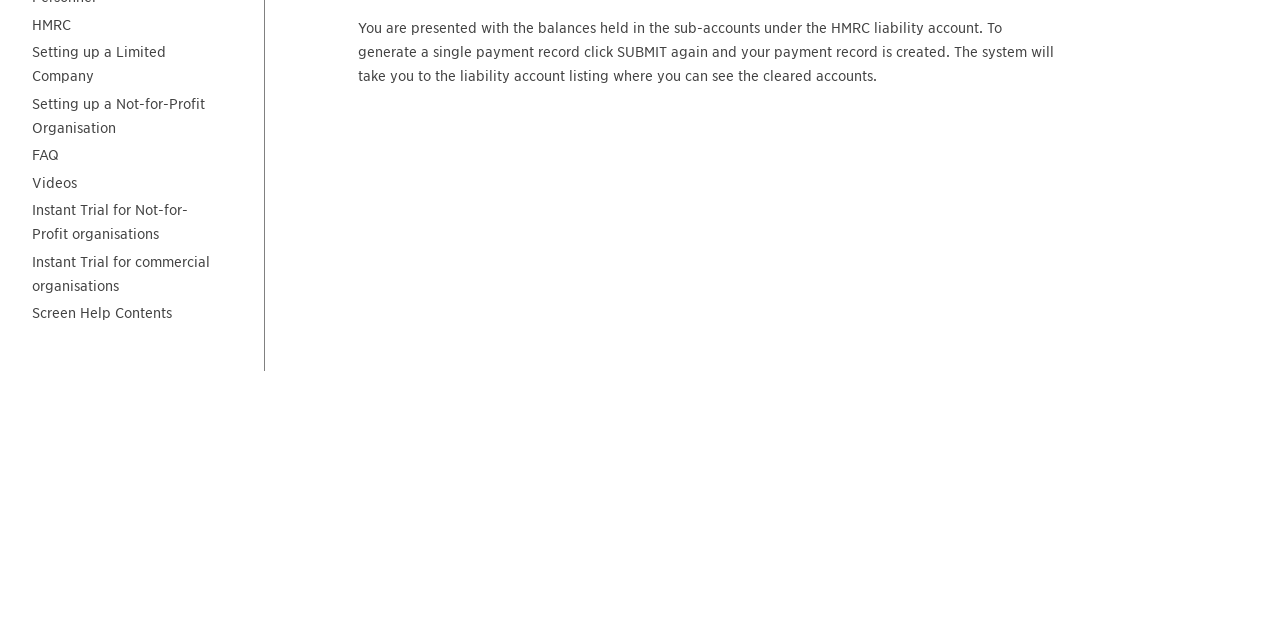Provide the bounding box coordinates of the HTML element described by the text: "HMRC".

[0.025, 0.026, 0.055, 0.051]